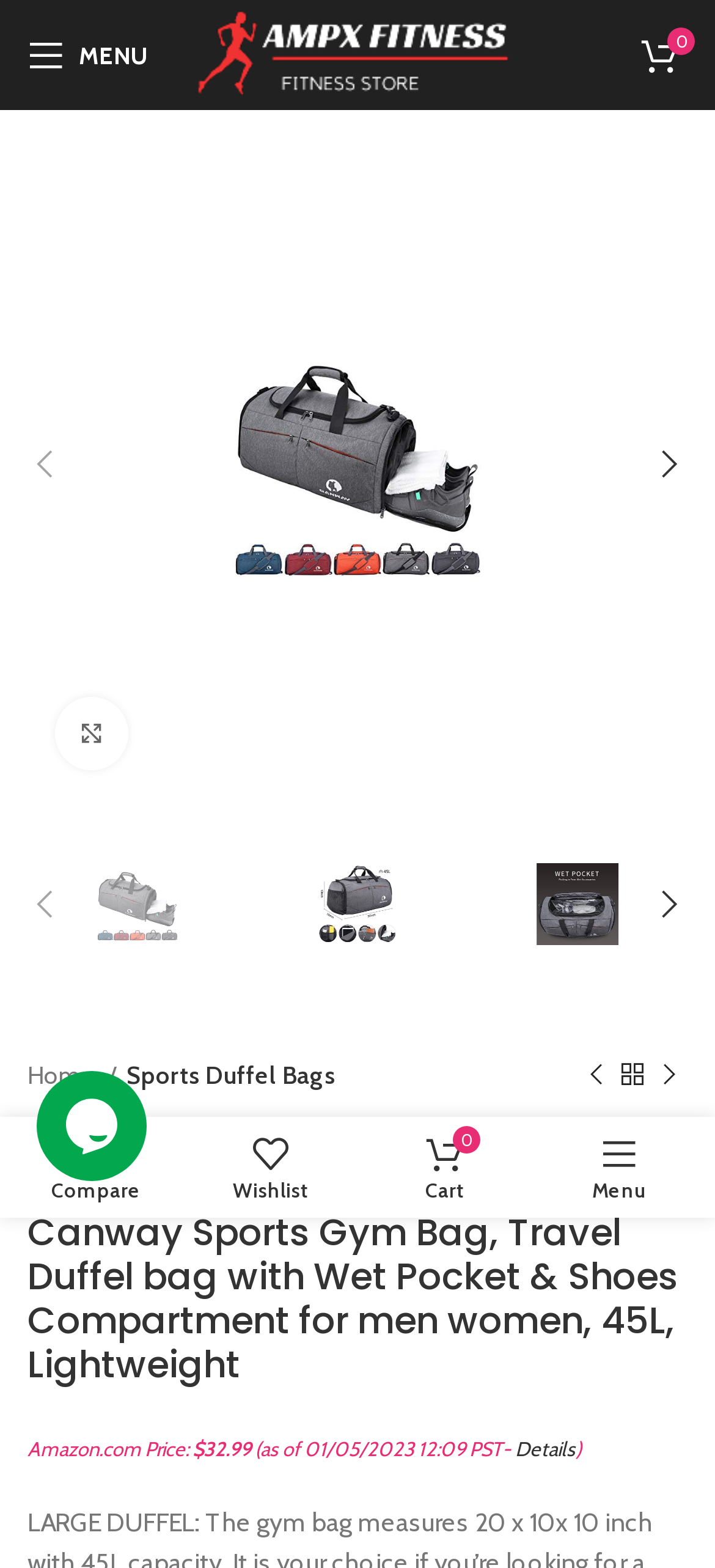Locate the bounding box coordinates of the element I should click to achieve the following instruction: "view British Airways flights".

None